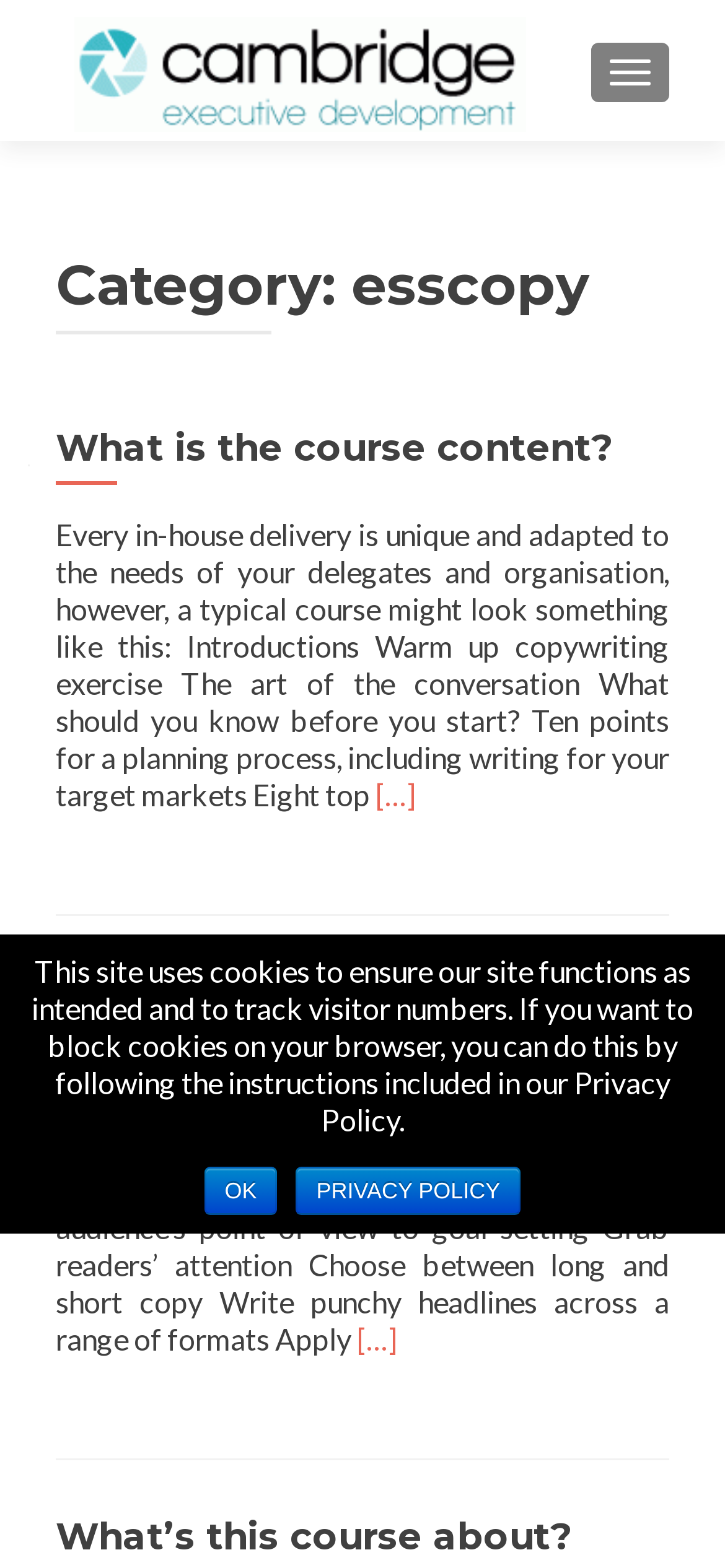Identify the bounding box coordinates for the region of the element that should be clicked to carry out the instruction: "Read more about What will delegates learn?". The bounding box coordinates should be four float numbers between 0 and 1, i.e., [left, top, right, bottom].

[0.492, 0.842, 0.549, 0.865]